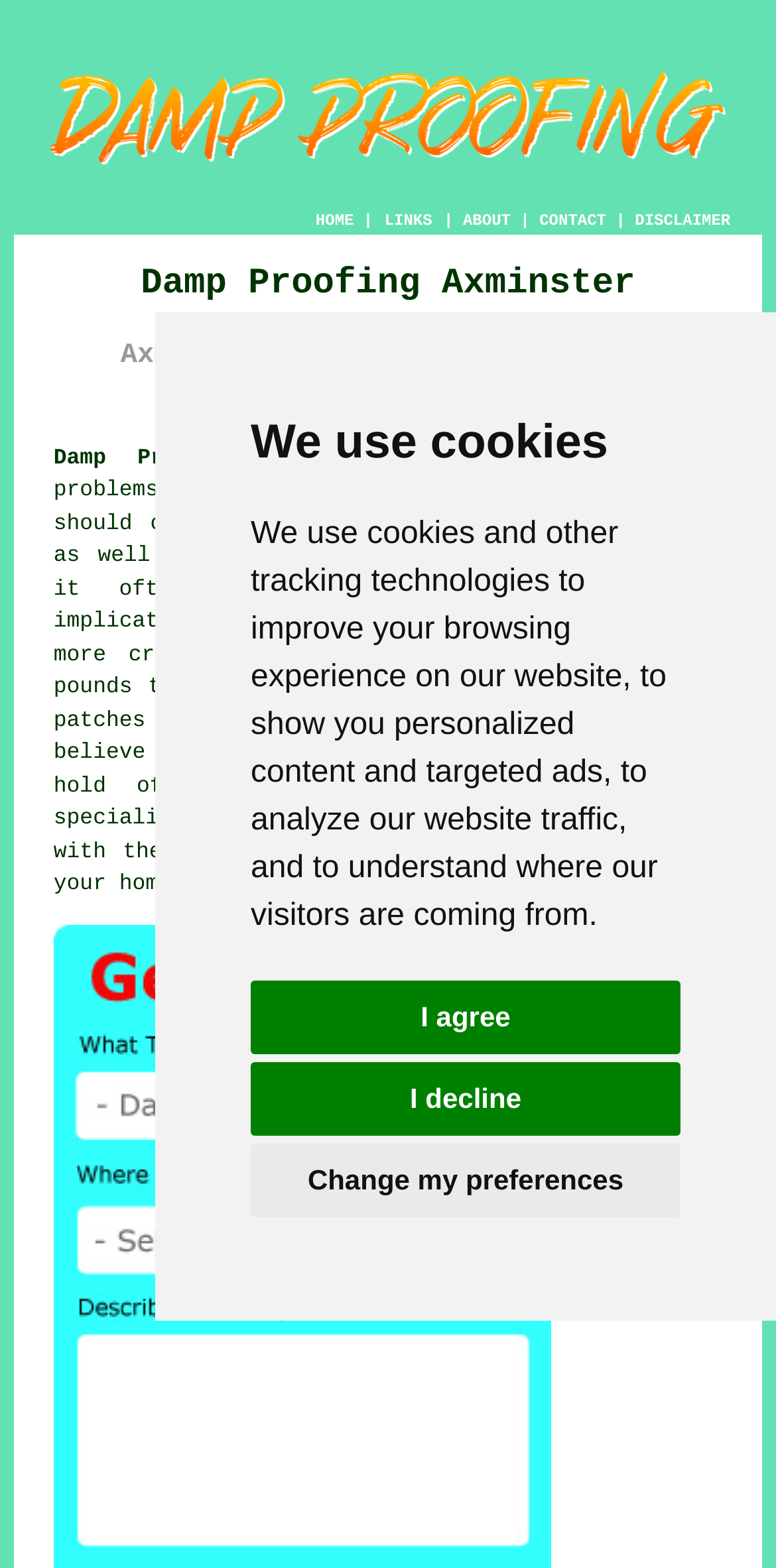Please locate the bounding box coordinates for the element that should be clicked to achieve the following instruction: "Click the MENU button". Ensure the coordinates are given as four float numbers between 0 and 1, i.e., [left, top, right, bottom].

None